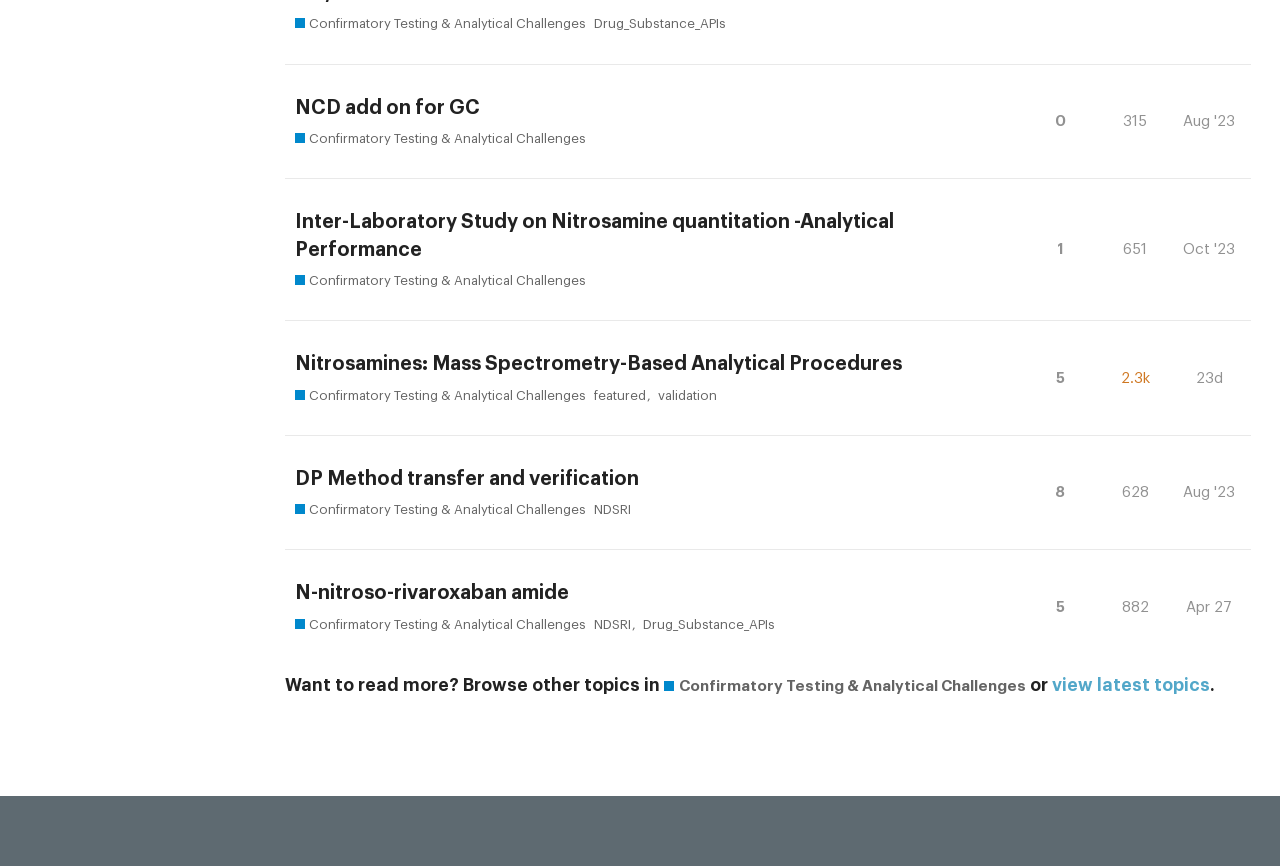What is the purpose of the 'Confirmatory Testing' category?
Deliver a detailed and extensive answer to the question.

The purpose of the 'Confirmatory Testing' category can be determined by reading the generic text associated with the links to the category. The text states that the category provides a forum for asking questions, sharing work, and giving feedback, indicating that the purpose of the category is to discuss challenges and best practices.